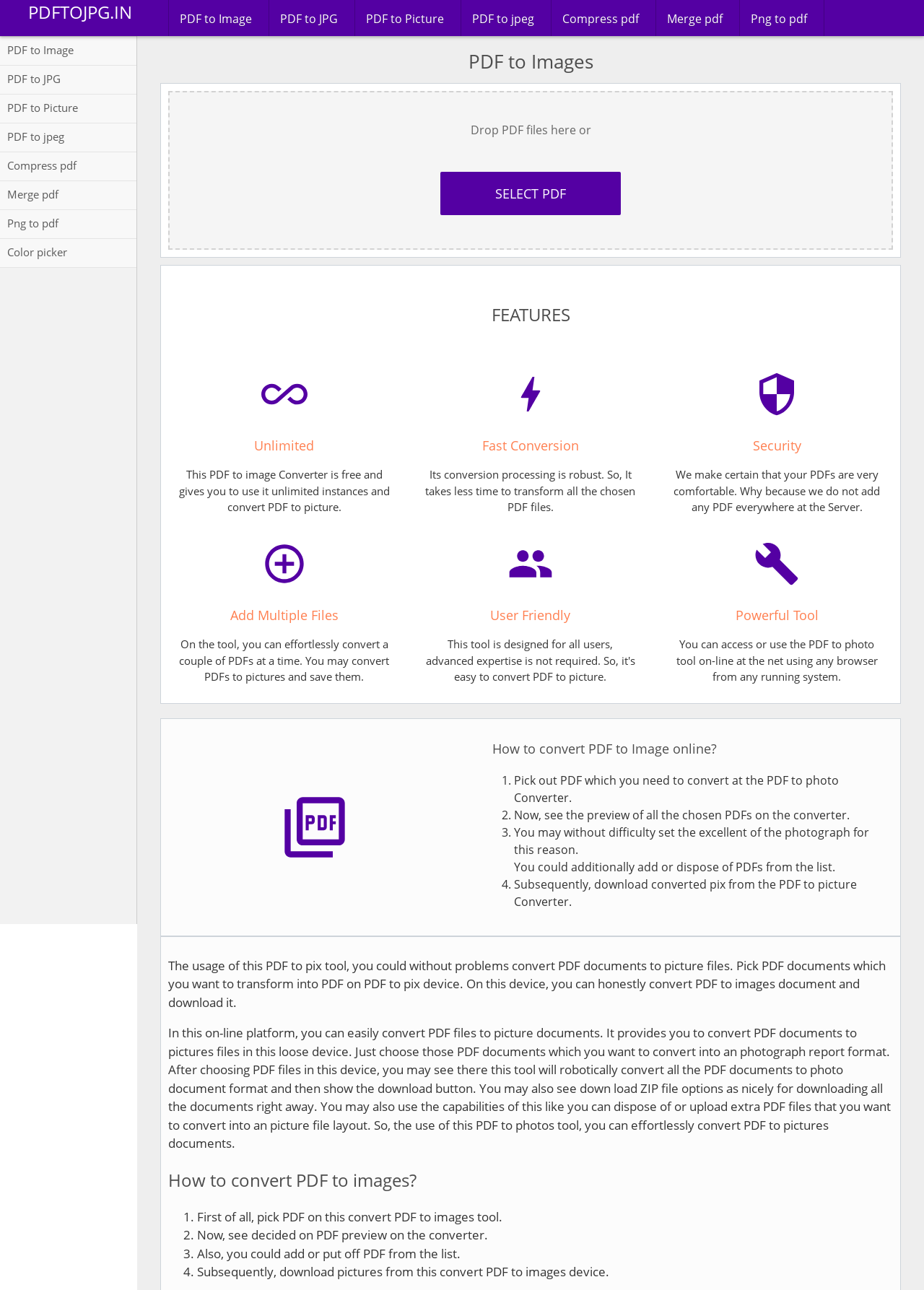Find the bounding box coordinates for the area that should be clicked to accomplish the instruction: "Contact us through Facebook".

None